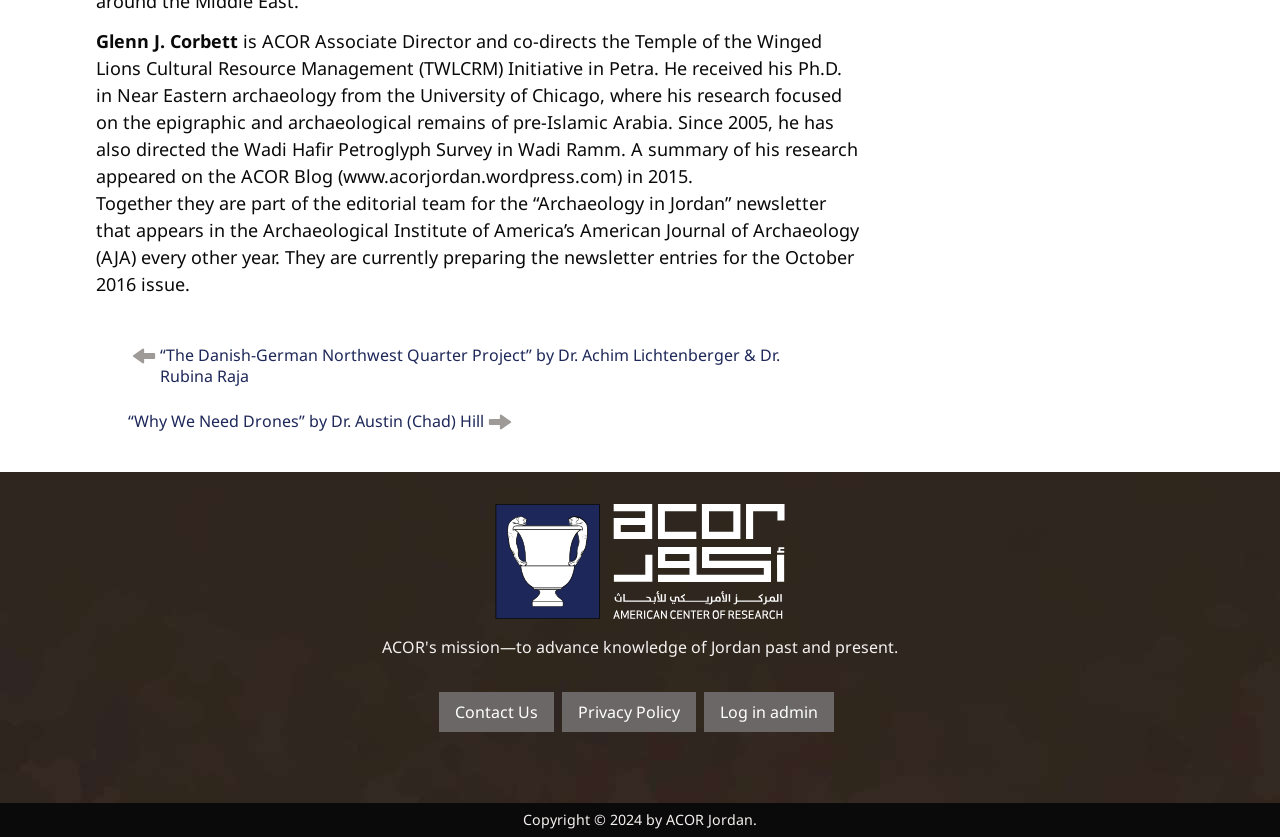What is the year of the copyright?
Based on the image content, provide your answer in one word or a short phrase.

2024